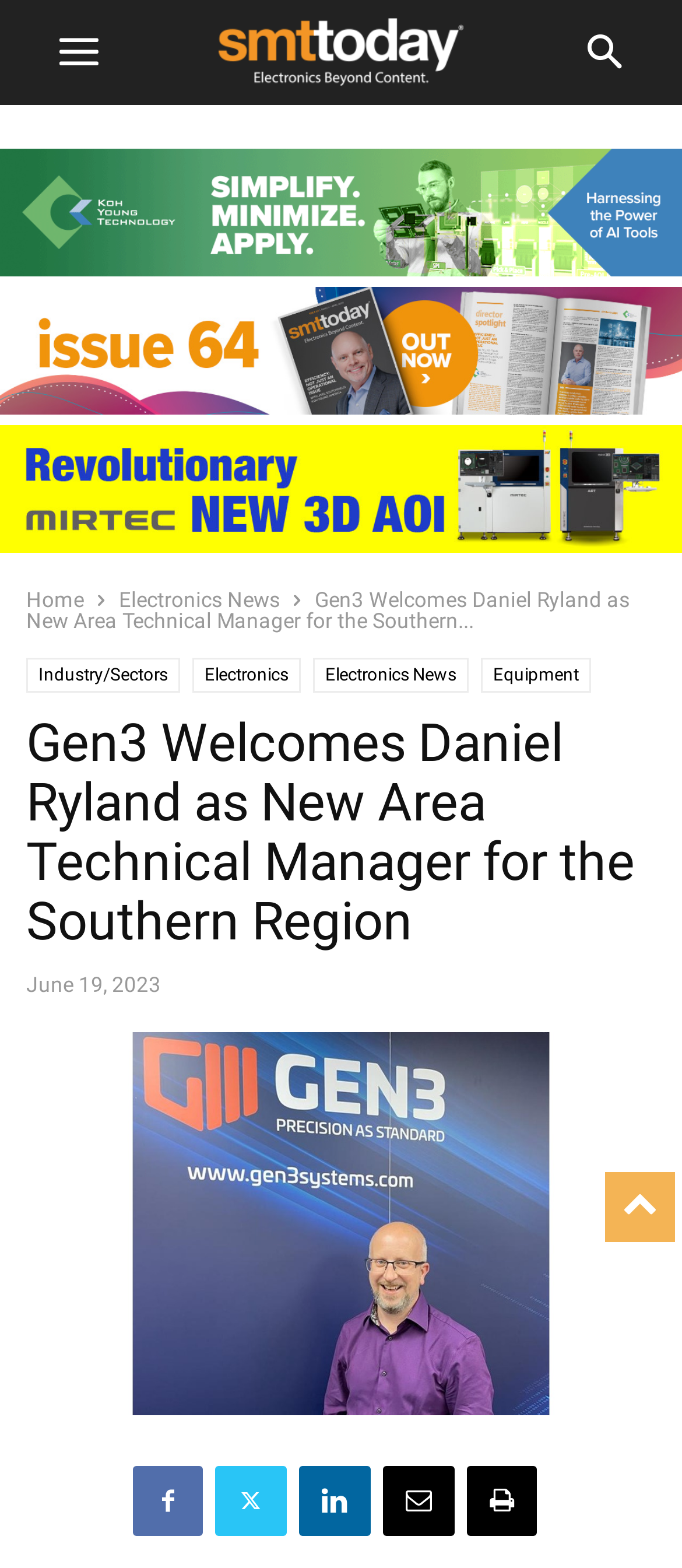How many links are there in the top navigation menu?
Offer a detailed and exhaustive answer to the question.

The top navigation menu can be identified by the links with y1 coordinates around 0.374. There are five links in this menu: 'Home', 'Electronics News', 'Industry/Sectors', 'Electronics', and 'Equipment'. These links are part of the Root Element and are located at the top of the webpage.